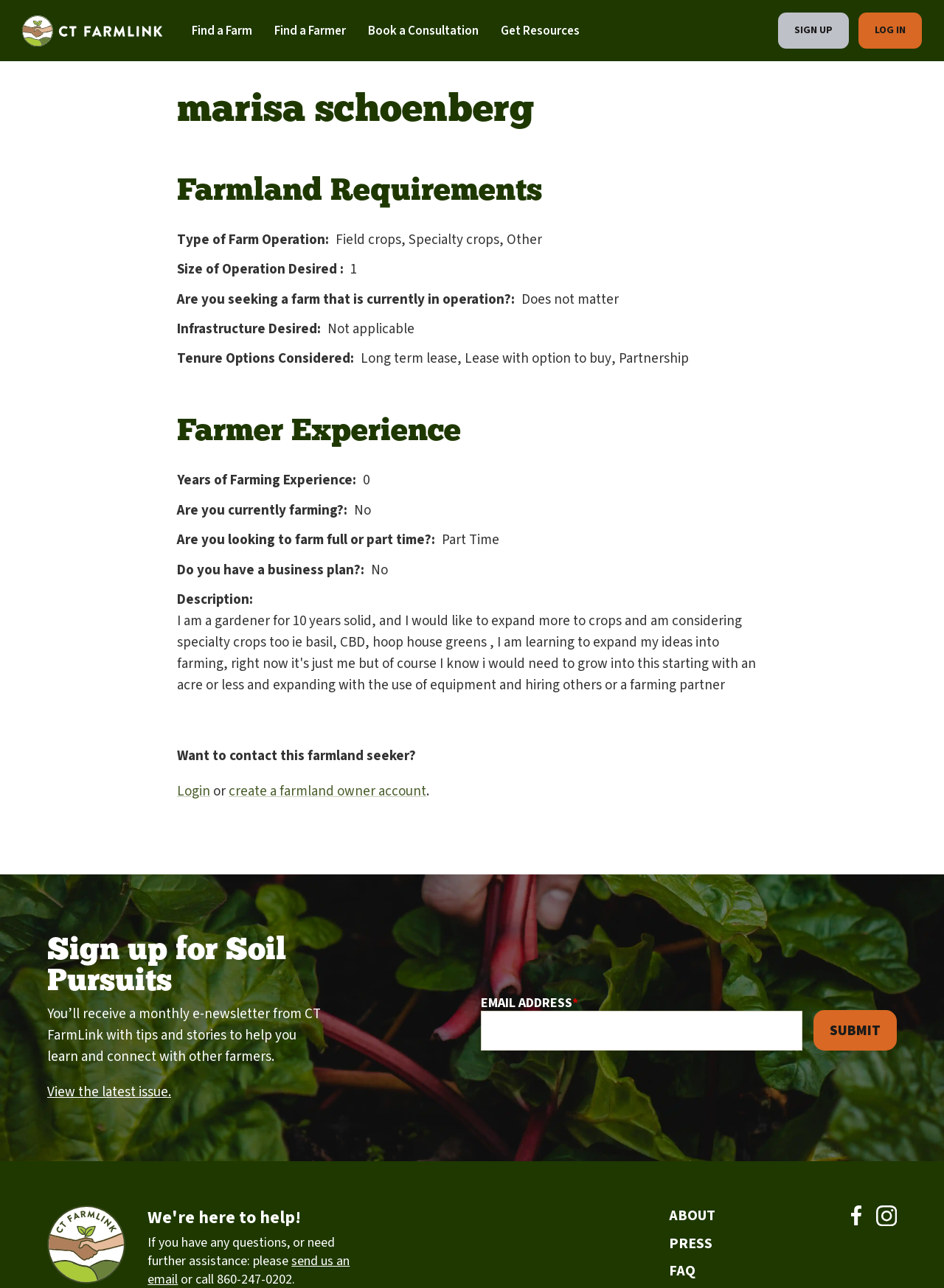Identify the bounding box coordinates of the element to click to follow this instruction: 'View the latest issue of Soil Pursuits'. Ensure the coordinates are four float values between 0 and 1, provided as [left, top, right, bottom].

[0.05, 0.84, 0.181, 0.855]